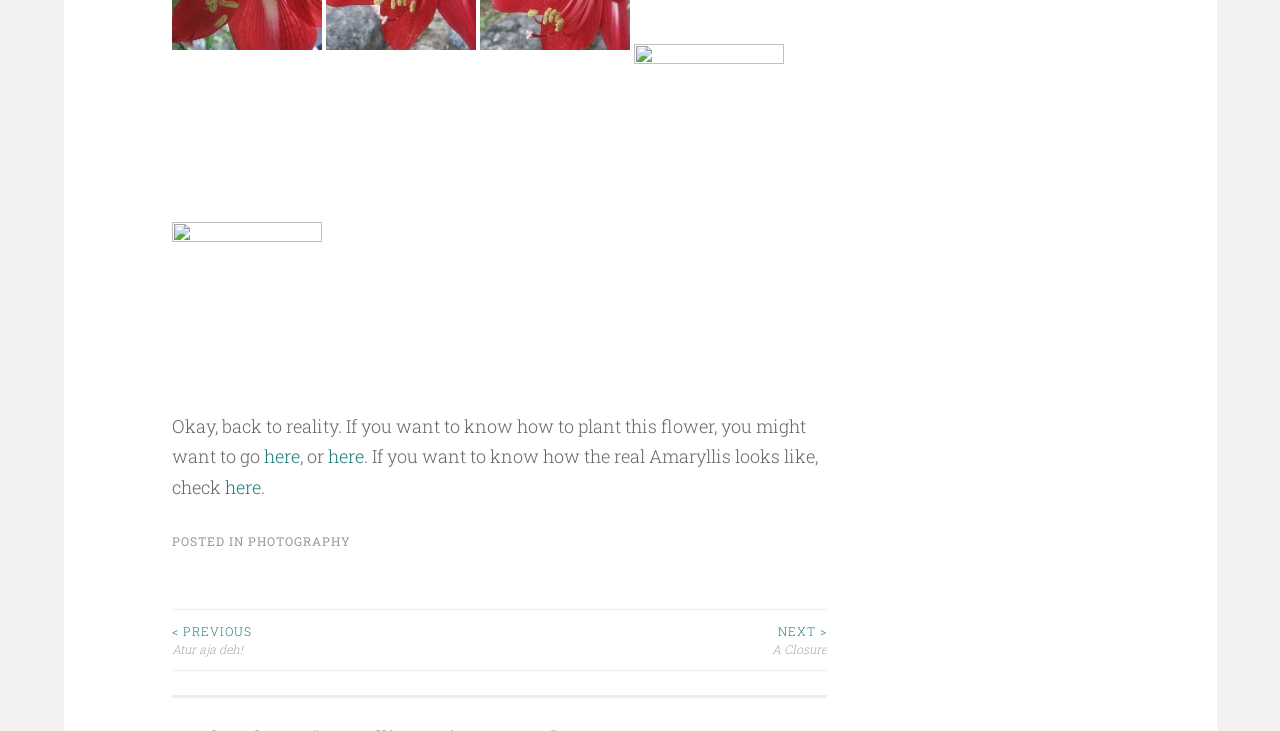Please provide a comprehensive answer to the question below using the information from the image: What is the category of the post?

I examined the footer element and found a link element with the text 'PHOTOGRAPHY' which indicates the category of the post.